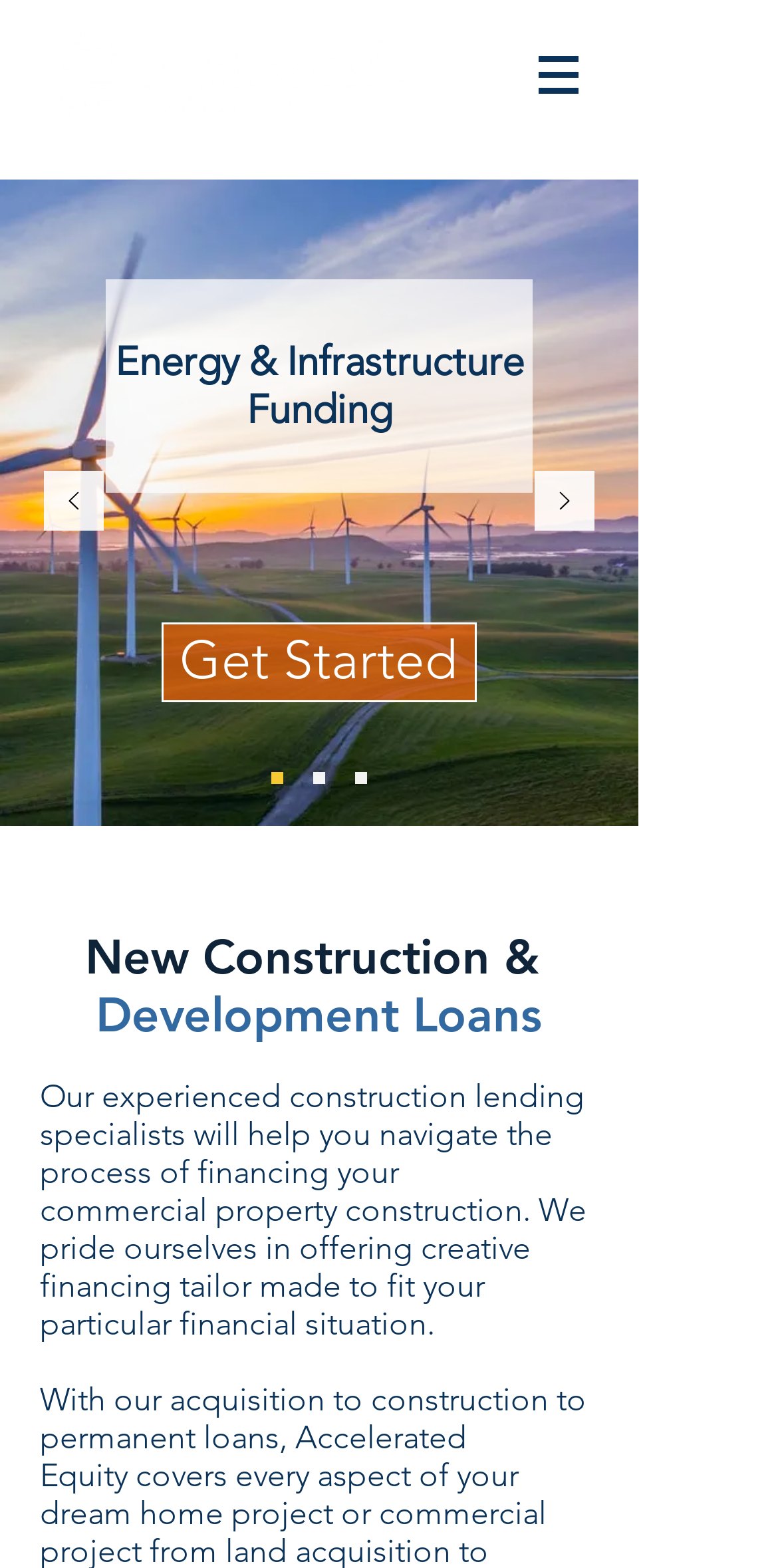Detail the webpage's structure and highlights in your description.

The webpage is about energy and infrastructure funding, specifically highlighting Nationwide Commercial Finance's services. At the top left corner, there is a dark blue logo of Nationwide Commercial Finance. Next to the logo, there is a navigation menu labeled "Site" with a dropdown button. 

Below the navigation menu, there is a slideshow section that takes up most of the page's width. The slideshow has previous and next buttons on the left and right sides, respectively. Within the slideshow, there is a heading that reads "Energy & Infrastructure Funding" and a call-to-action button labeled "Get Started". 

Underneath the slideshow, there is a section with three links labeled "Slide 1", "Copy of Slide 1", and "Copy of Copy of Slide 1", which are likely navigation links for the slideshow. 

Further down the page, there is a section labeled "Top" that contains a heading "New Construction & Development Loans" and a paragraph of text that describes the company's construction lending services, highlighting their experienced specialists and customized financing solutions.